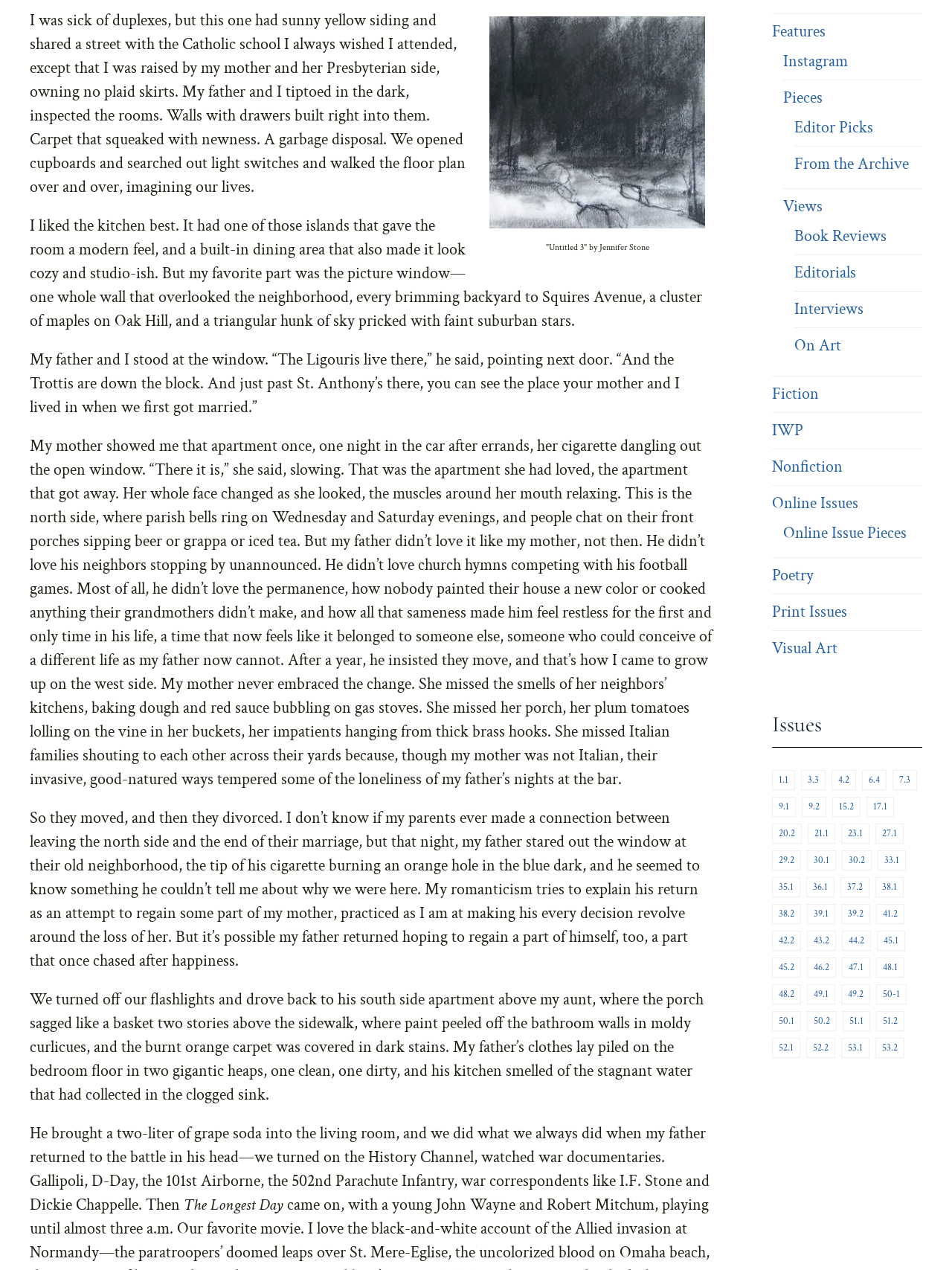Please find the bounding box coordinates of the clickable region needed to complete the following instruction: "Explore the 'Online Issue Pieces'". The bounding box coordinates must consist of four float numbers between 0 and 1, i.e., [left, top, right, bottom].

[0.823, 0.41, 0.953, 0.429]